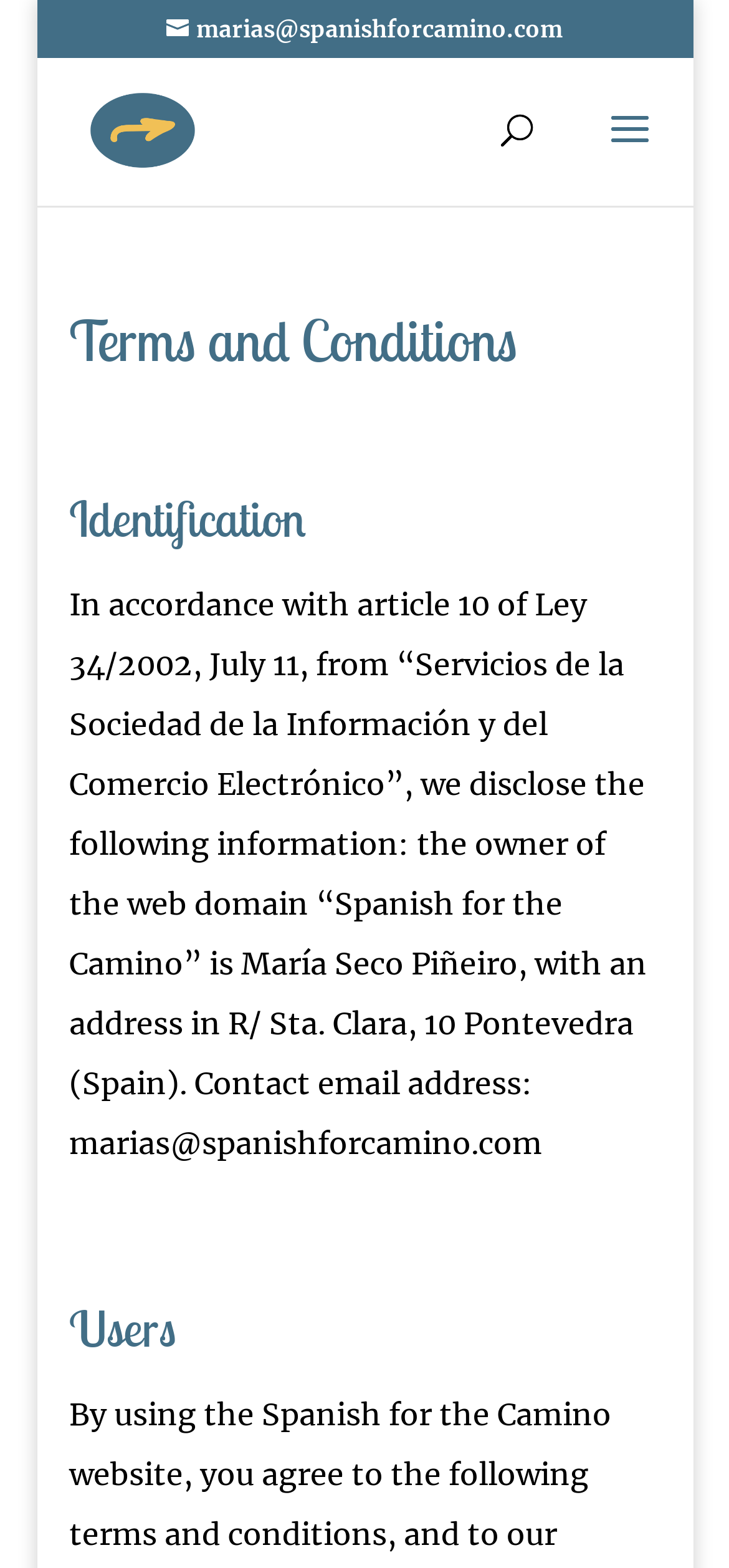What is the address of María Seco Piñeiro?
Please answer the question with as much detail as possible using the screenshot.

I found the address by reading the StaticText element that starts with 'In accordance with article 10 of Ley 34/2002...' which mentions the address of María Seco Piñeiro.